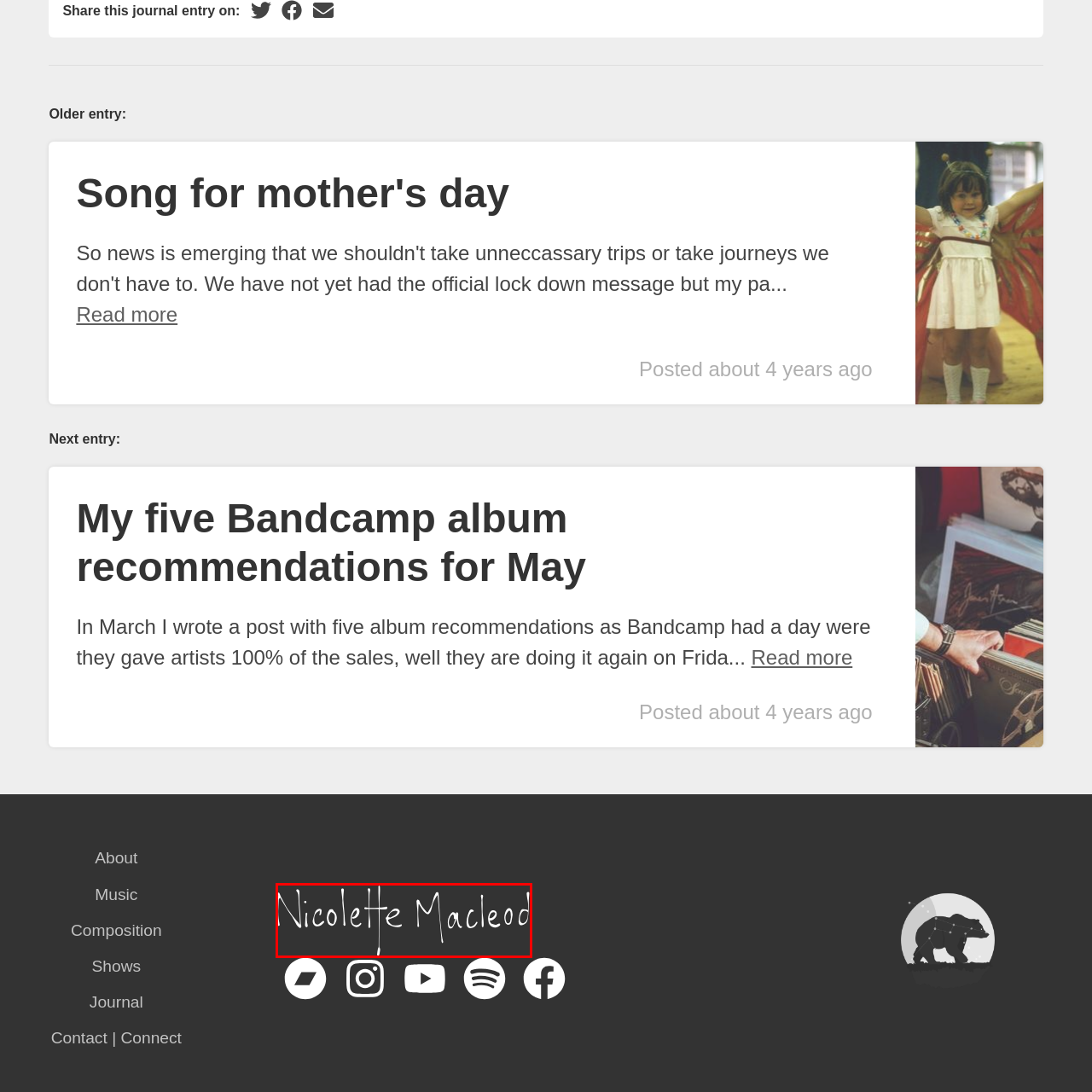What type of font is used in the signature?
Inspect the highlighted part of the image and provide a single word or phrase as your answer.

Cursive